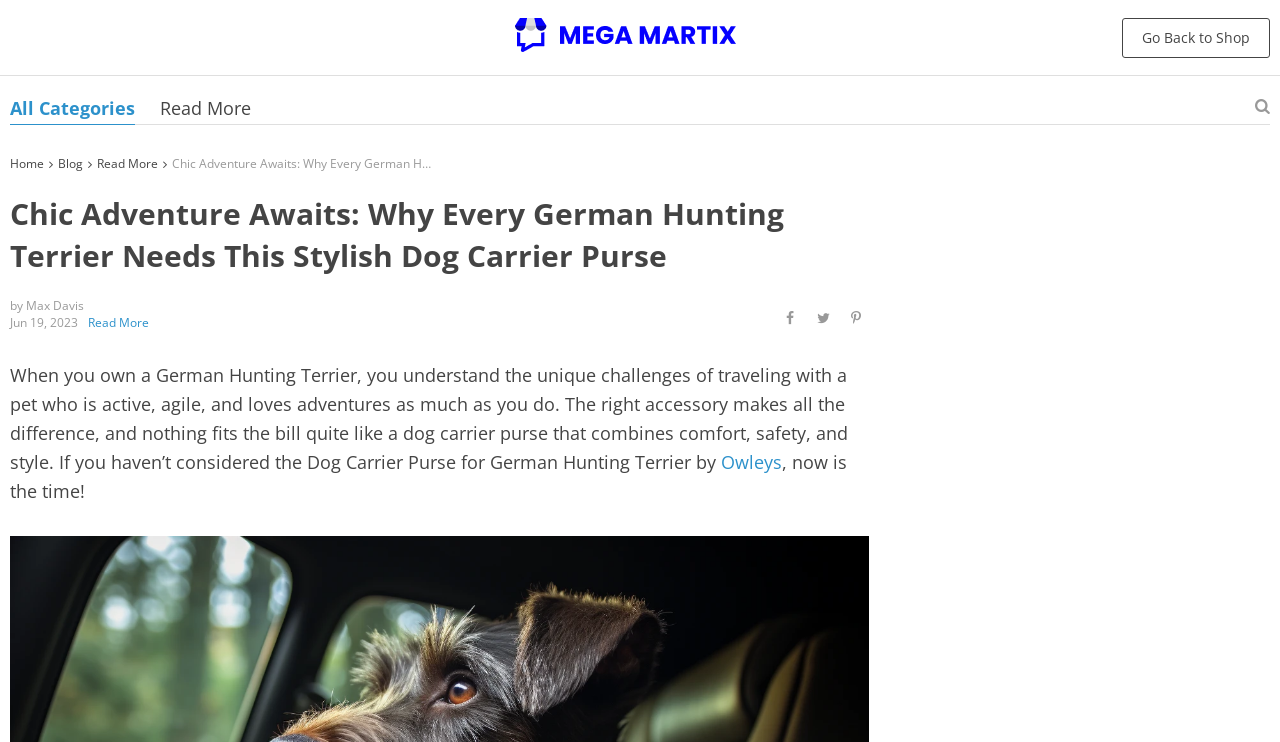What is the main topic of this webpage?
Please provide a detailed and thorough answer to the question.

Based on the webpage content, the main topic is about a dog carrier purse specifically designed for German Hunting Terrier, which is evident from the heading and the text content.